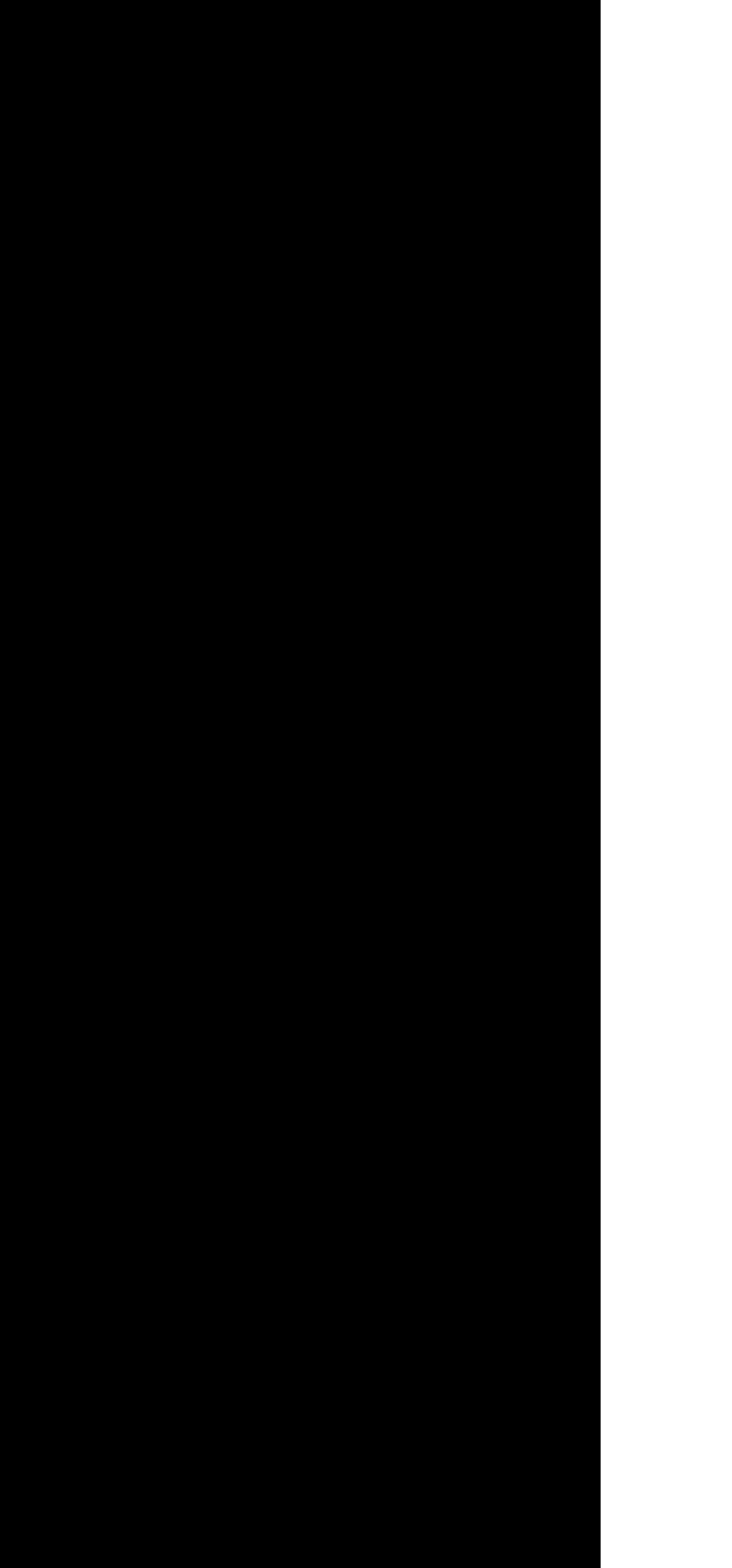Kindly determine the bounding box coordinates for the clickable area to achieve the given instruction: "Type your email".

[0.026, 0.156, 0.795, 0.206]